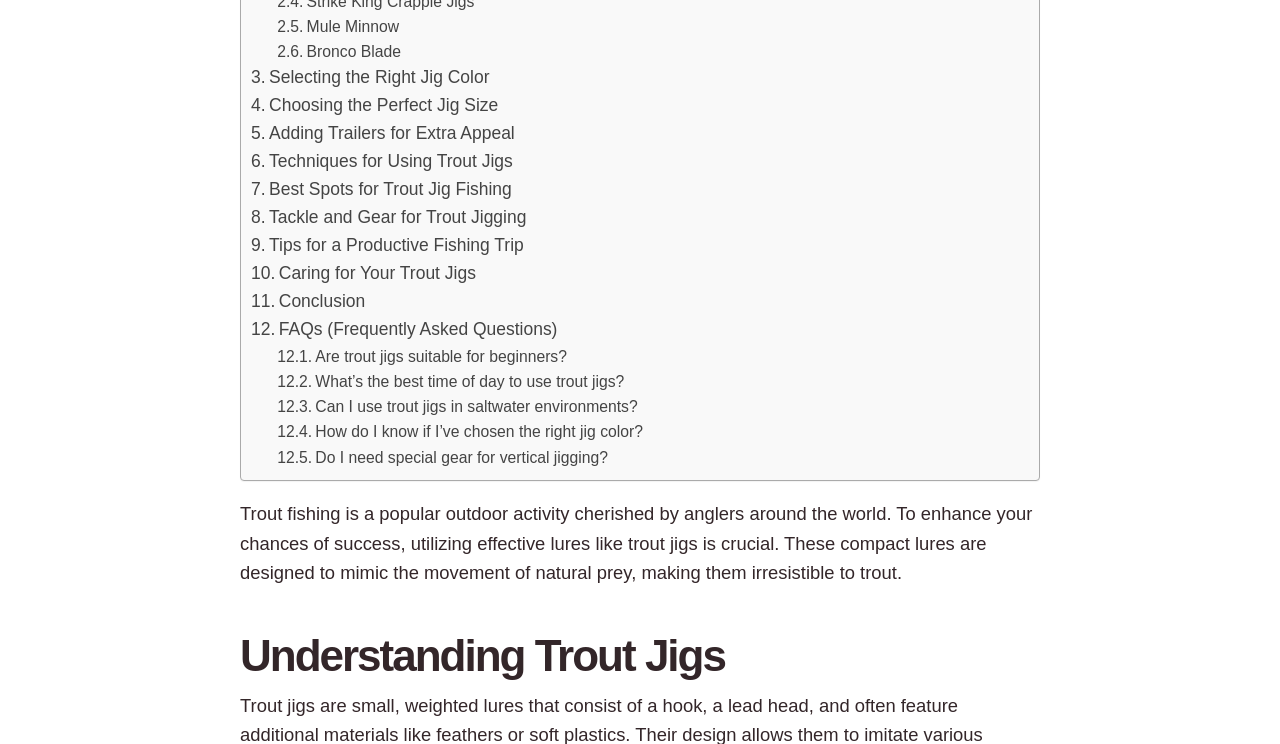Identify the bounding box coordinates of the section to be clicked to complete the task described by the following instruction: "Read about Nasim Mansurov". The coordinates should be four float numbers between 0 and 1, formatted as [left, top, right, bottom].

None